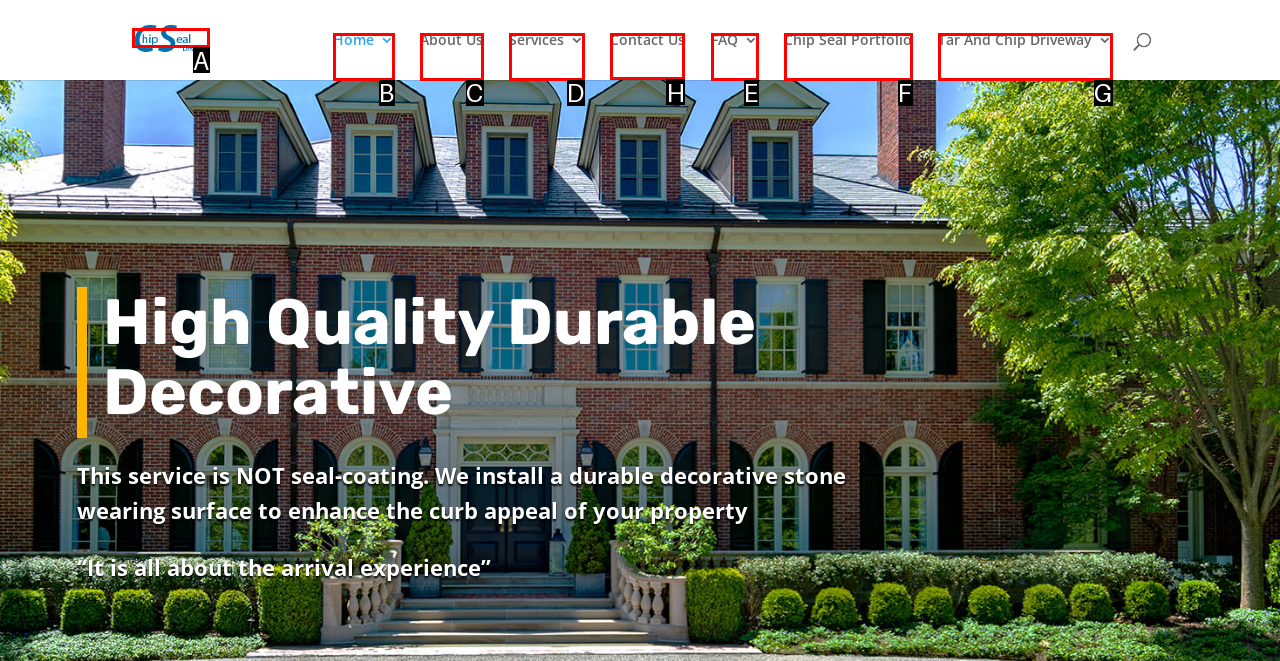Decide which HTML element to click to complete the task: contact us Provide the letter of the appropriate option.

H